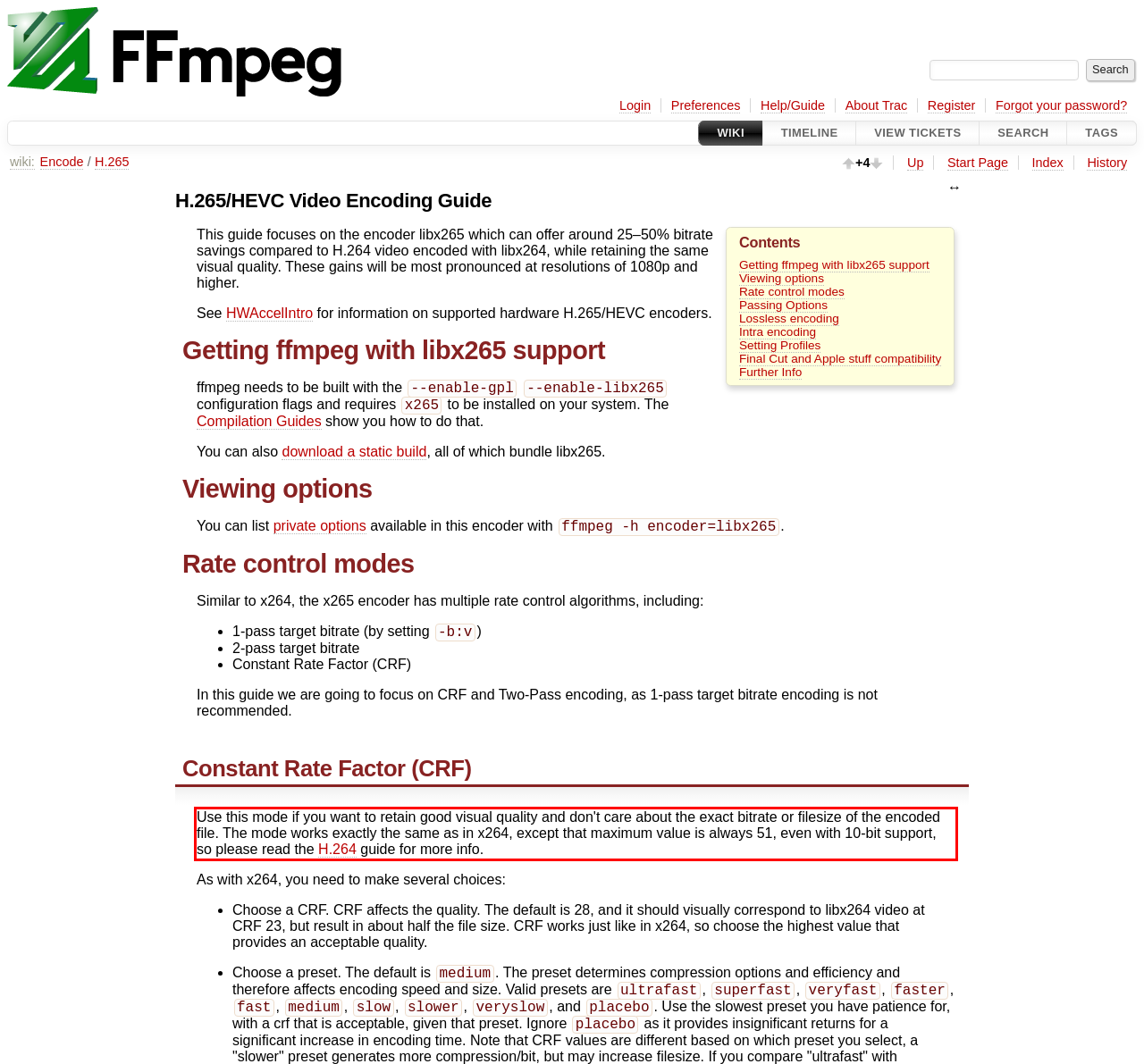Identify the text inside the red bounding box in the provided webpage screenshot and transcribe it.

Use this mode if you want to retain good visual quality and don't care about the exact bitrate or filesize of the encoded file. The mode works exactly the same as in x264, except that maximum value is always 51, even with 10-bit support, so please read the H.264 guide for more info.